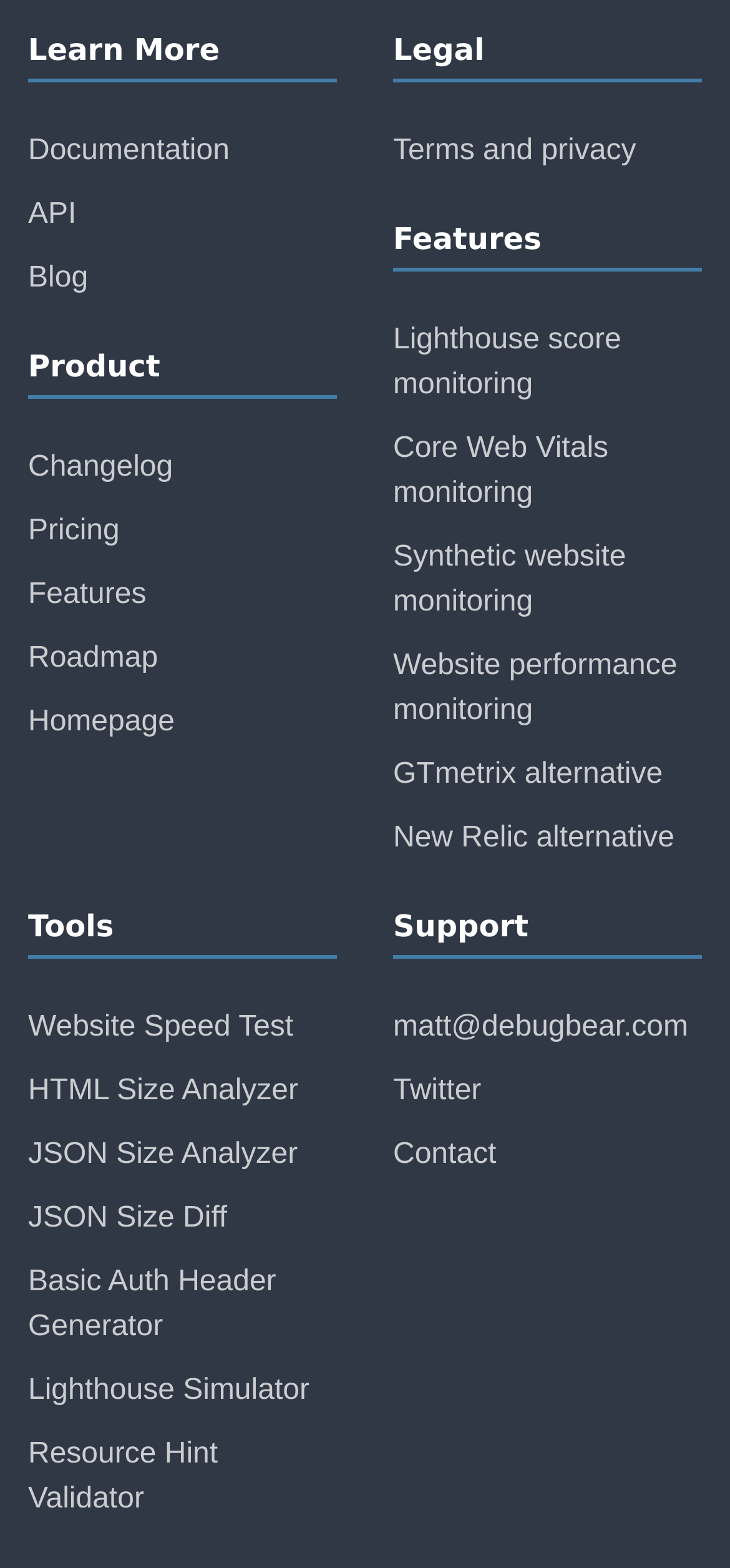Given the webpage screenshot and the description, determine the bounding box coordinates (top-left x, top-left y, bottom-right x, bottom-right y) that define the location of the UI element matching this description: 14:5

None